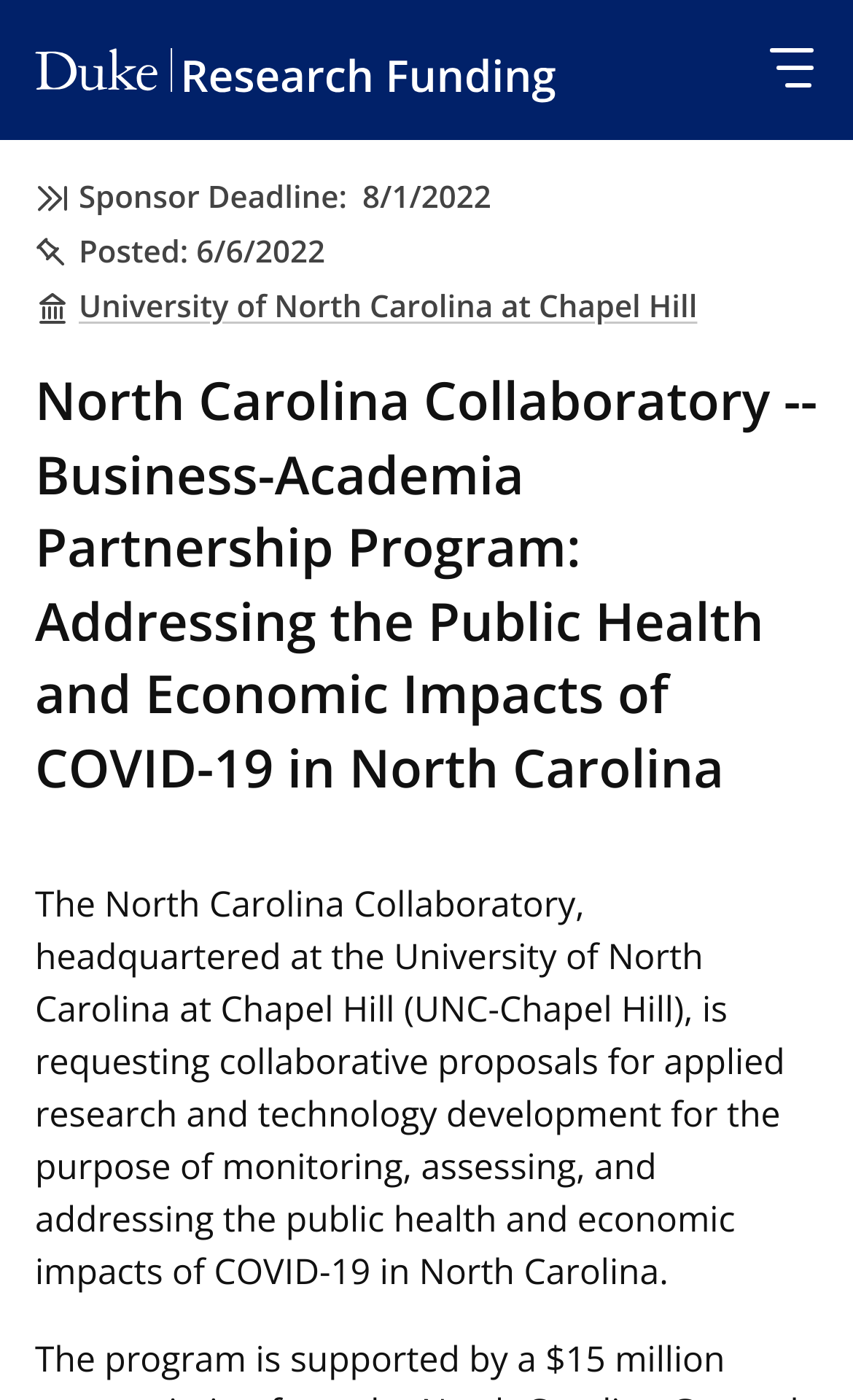What is the deadline for sponsor proposals?
Identify the answer in the screenshot and reply with a single word or phrase.

8/1/2022